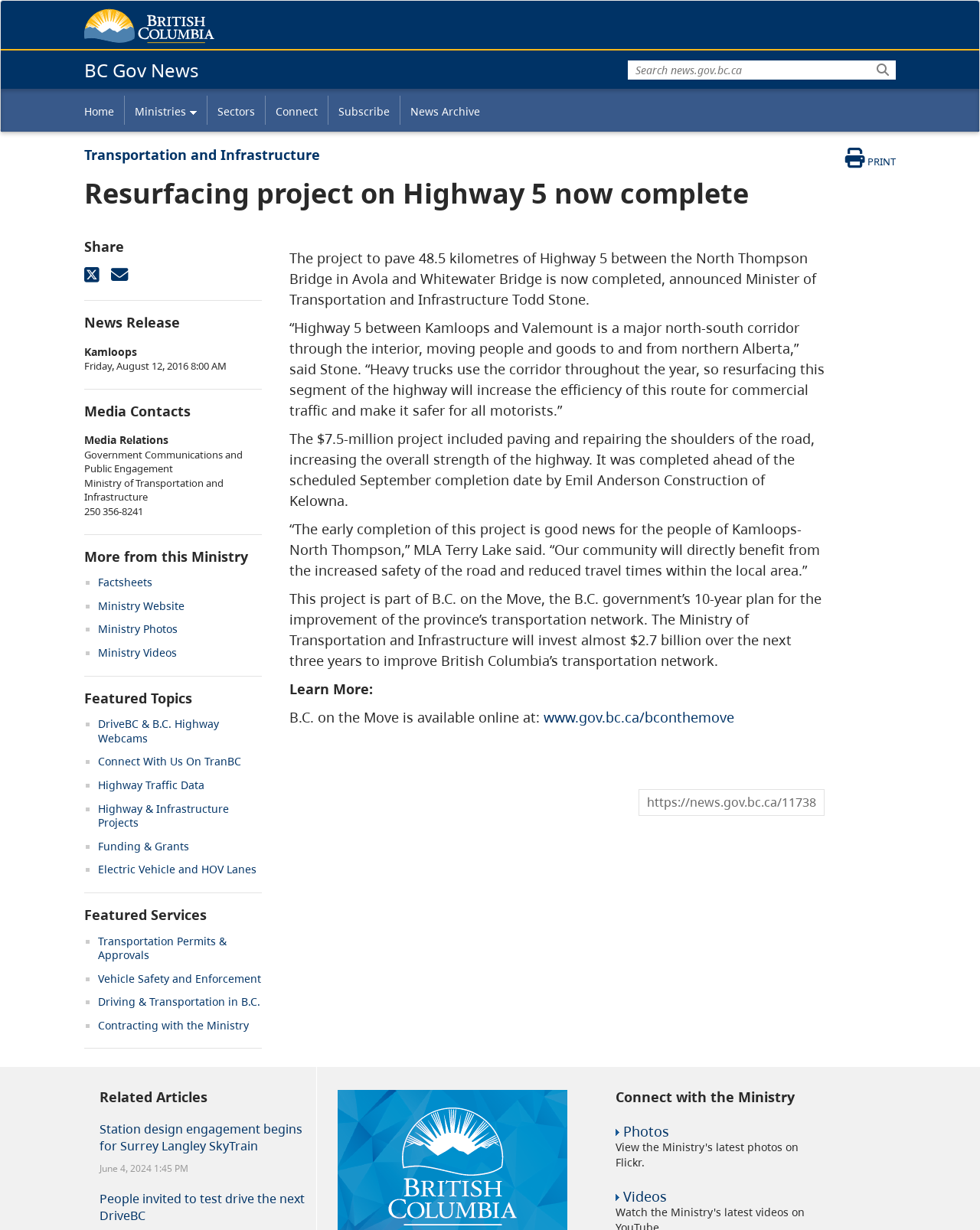Identify the bounding box coordinates of the part that should be clicked to carry out this instruction: "Search".

[0.641, 0.041, 0.914, 0.065]